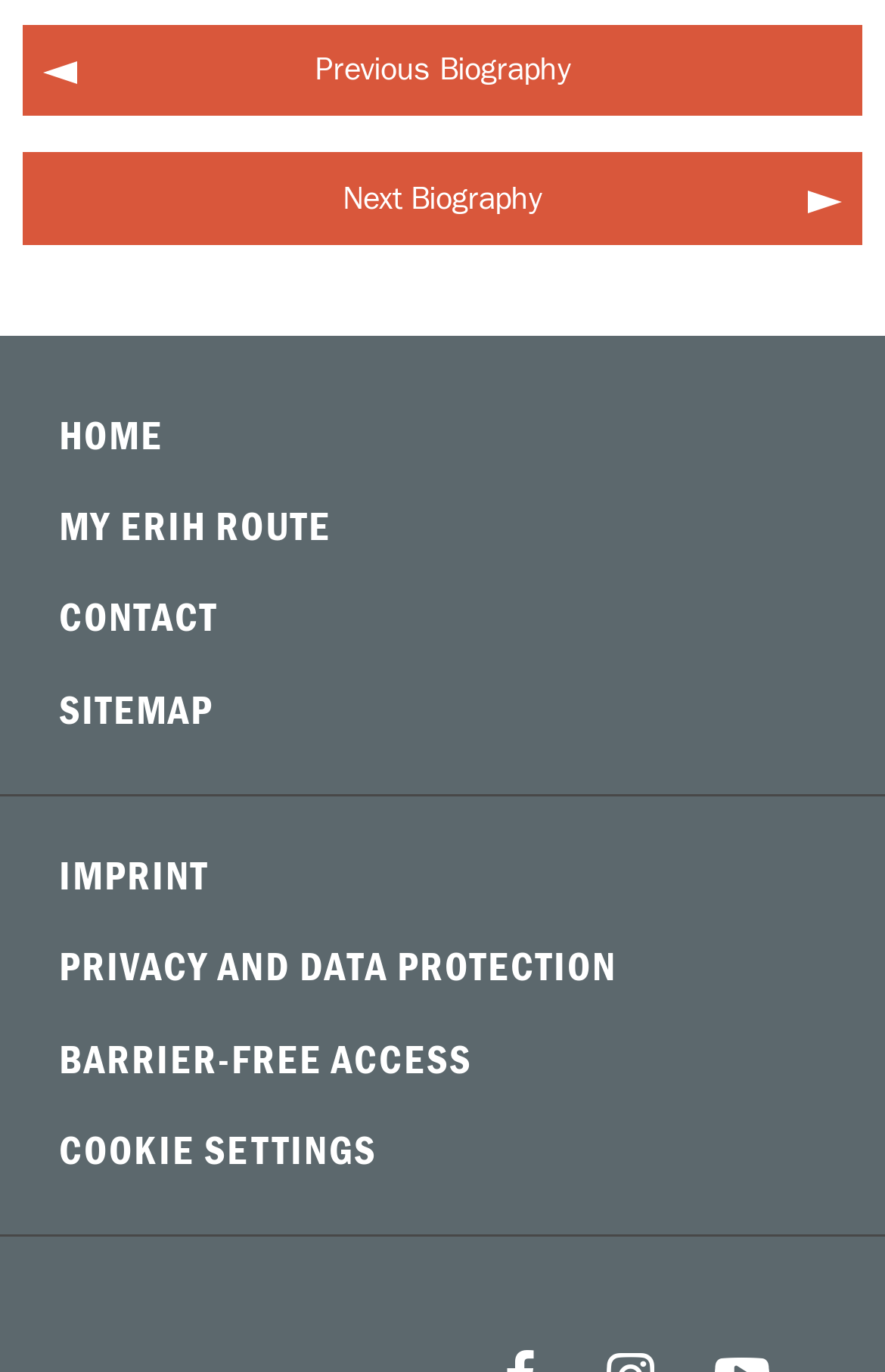For the given element description Privacy and data protection, determine the bounding box coordinates of the UI element. The coordinates should follow the format (top-left x, top-left y, bottom-right x, bottom-right y) and be within the range of 0 to 1.

[0.026, 0.673, 0.974, 0.74]